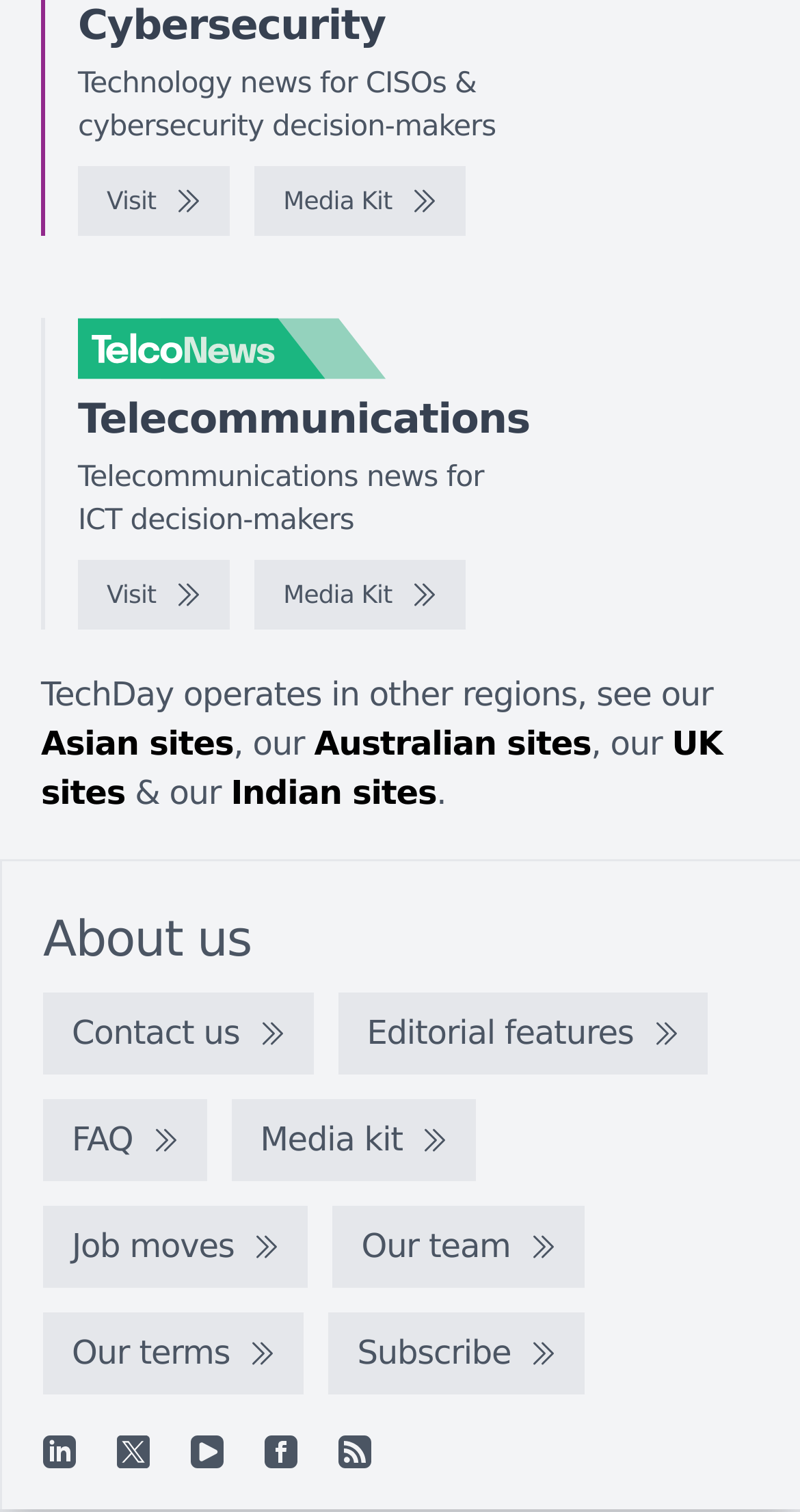Identify the bounding box coordinates of the element that should be clicked to fulfill this task: "View the Media Kit". The coordinates should be provided as four float numbers between 0 and 1, i.e., [left, top, right, bottom].

[0.318, 0.11, 0.582, 0.156]